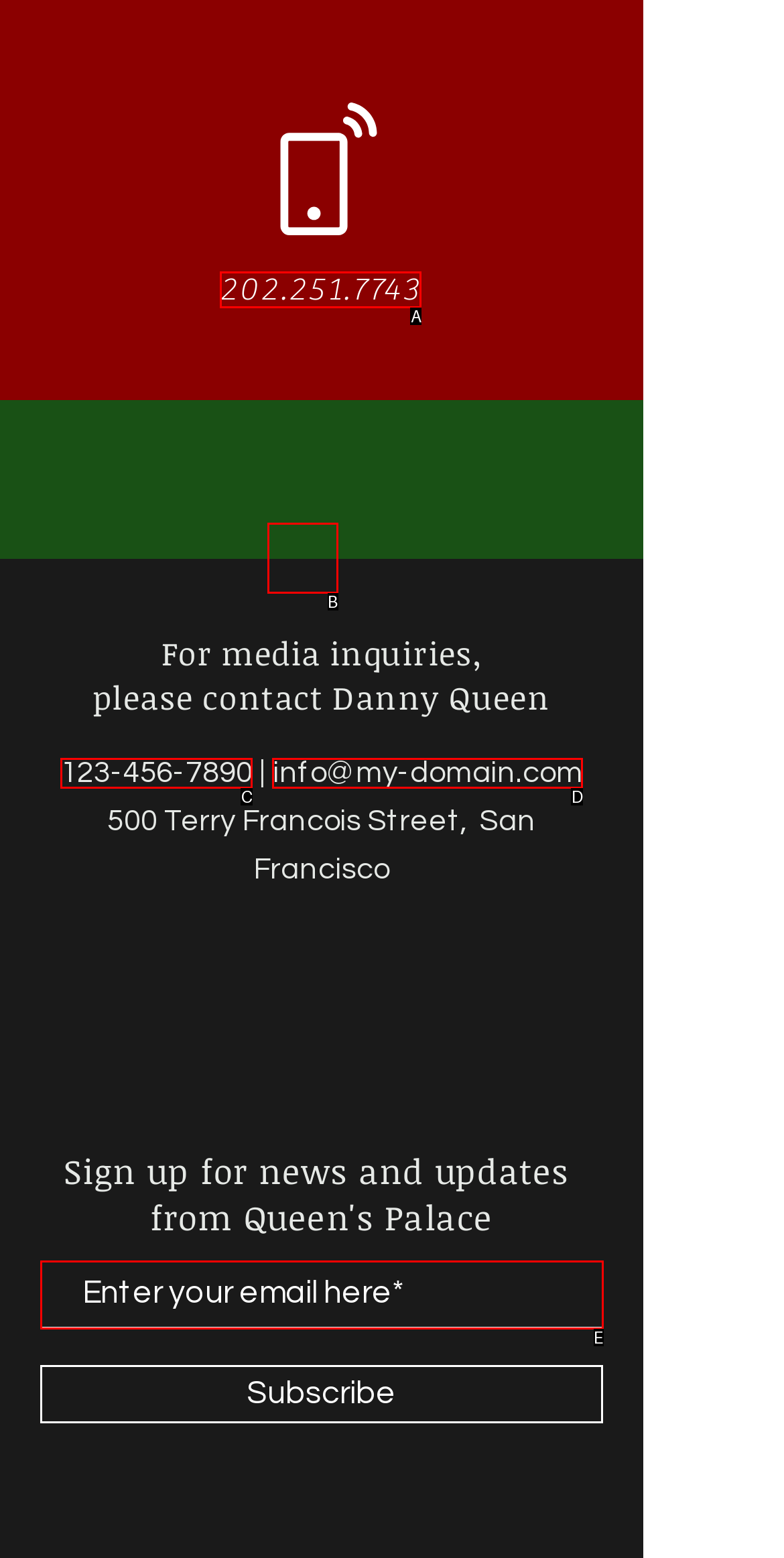Determine which HTML element matches the given description: aria-label="White Facebook Icon". Provide the corresponding option's letter directly.

B